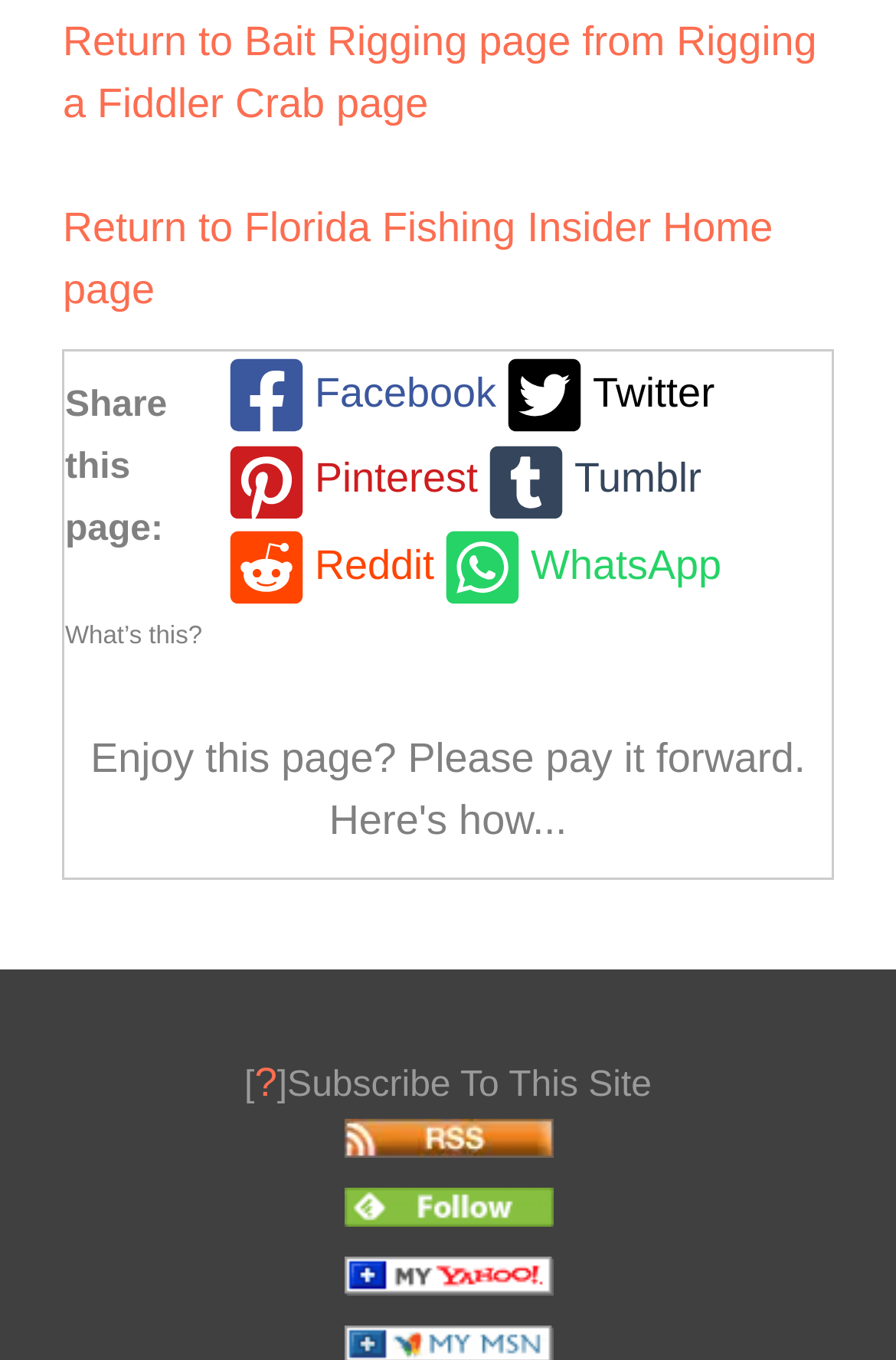Use a single word or phrase to answer the question:
What is the function of the '?' link?

Unknown